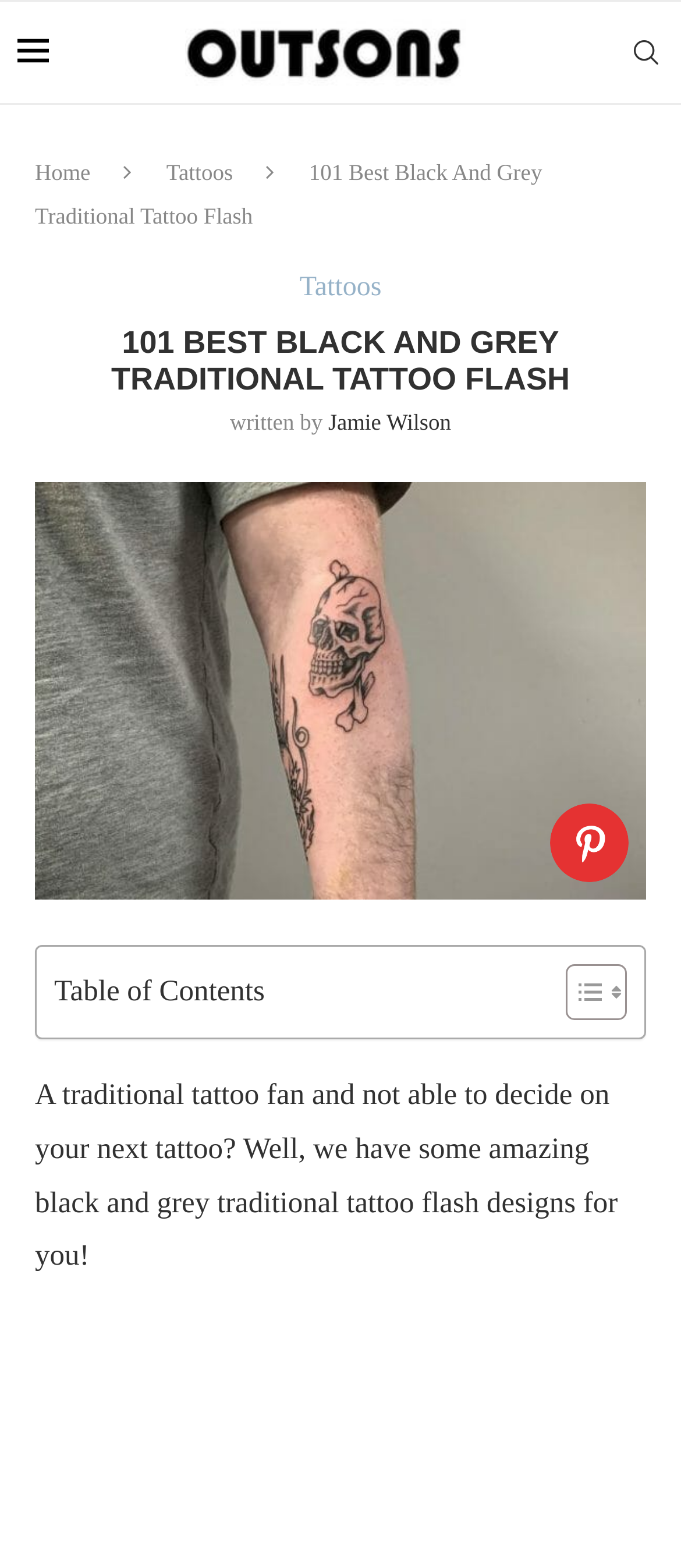What is the author of the article?
Please provide a single word or phrase in response based on the screenshot.

Jamie Wilson